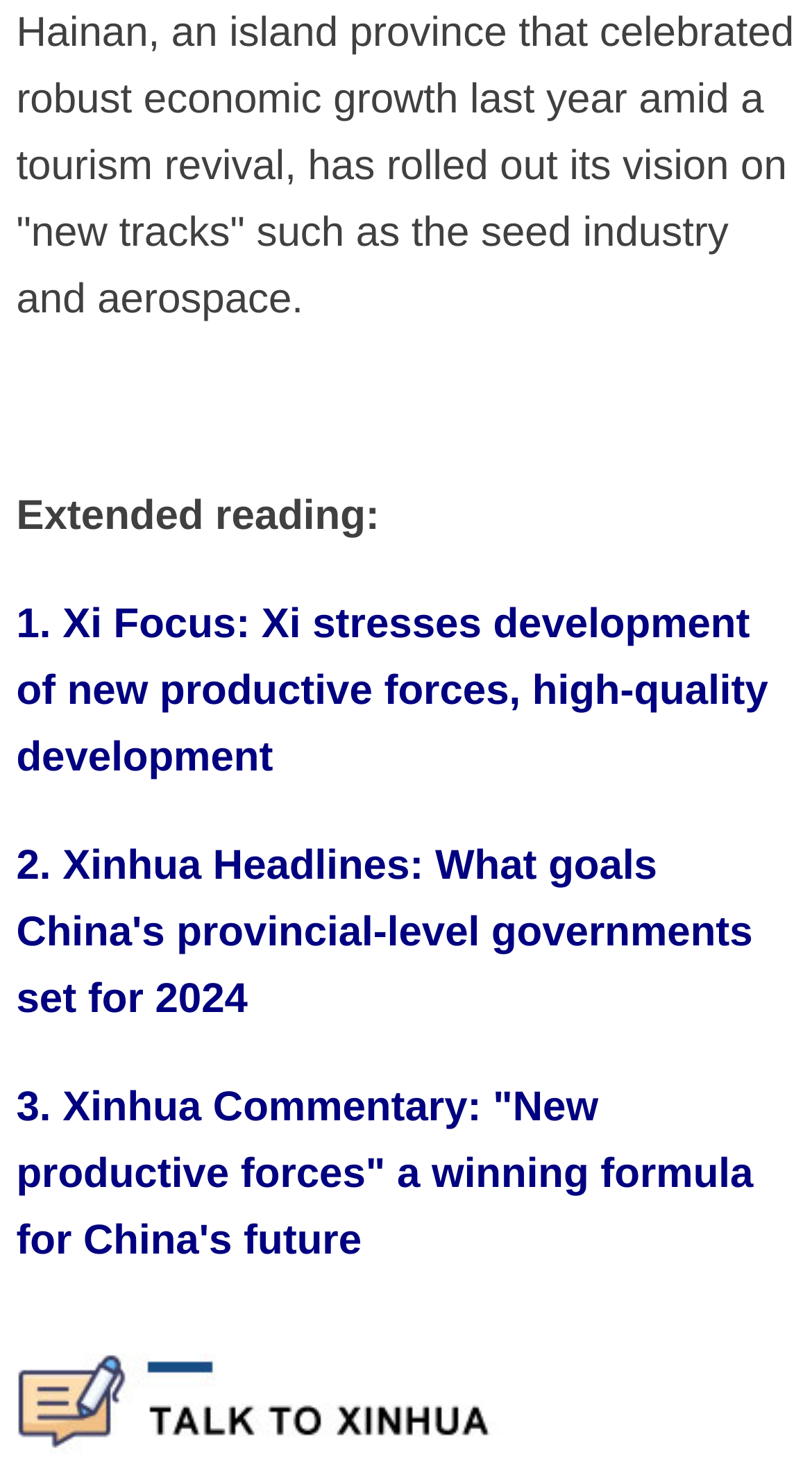How many paragraphs are in the article?
Please respond to the question with a detailed and informative answer.

The article appears to have only one paragraph, which is the first sentence that describes Hainan's economic growth. The rest of the content is links and labels for extended reading.